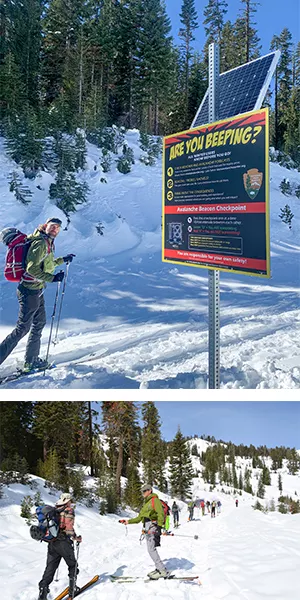Generate an elaborate description of what you see in the image.

In this image, two separate photos depict important aspects of safety in backcountry skiing. The upper photo features a man wearing skiing gear, including a backpack, standing beside a brightly colored sign that reads "Are You Beeping?" This sign denotes an Automated Beacon Checkpoint, emphasizing the importance of avalanche safety checks. The background reveals a snow-covered landscape with trees, illustrating the challenging terrain found in areas like Lassen Volcanic. 

The lower photo shows a group of skiers traversing a snowy path, indicating a collaborative effort in navigating the backcountry. This visual reinforces the message of safety, particularly regarding the need for beacon checks before hitting the slopes. The landscape is dotted with trees, enhancing the rugged beauty of the environment and highlighting the potential hazards that backcountry enthusiasts may encounter. The presence of both images serves as a vital reminder to prioritize safety measures while enjoying winter sports in the wilderness.